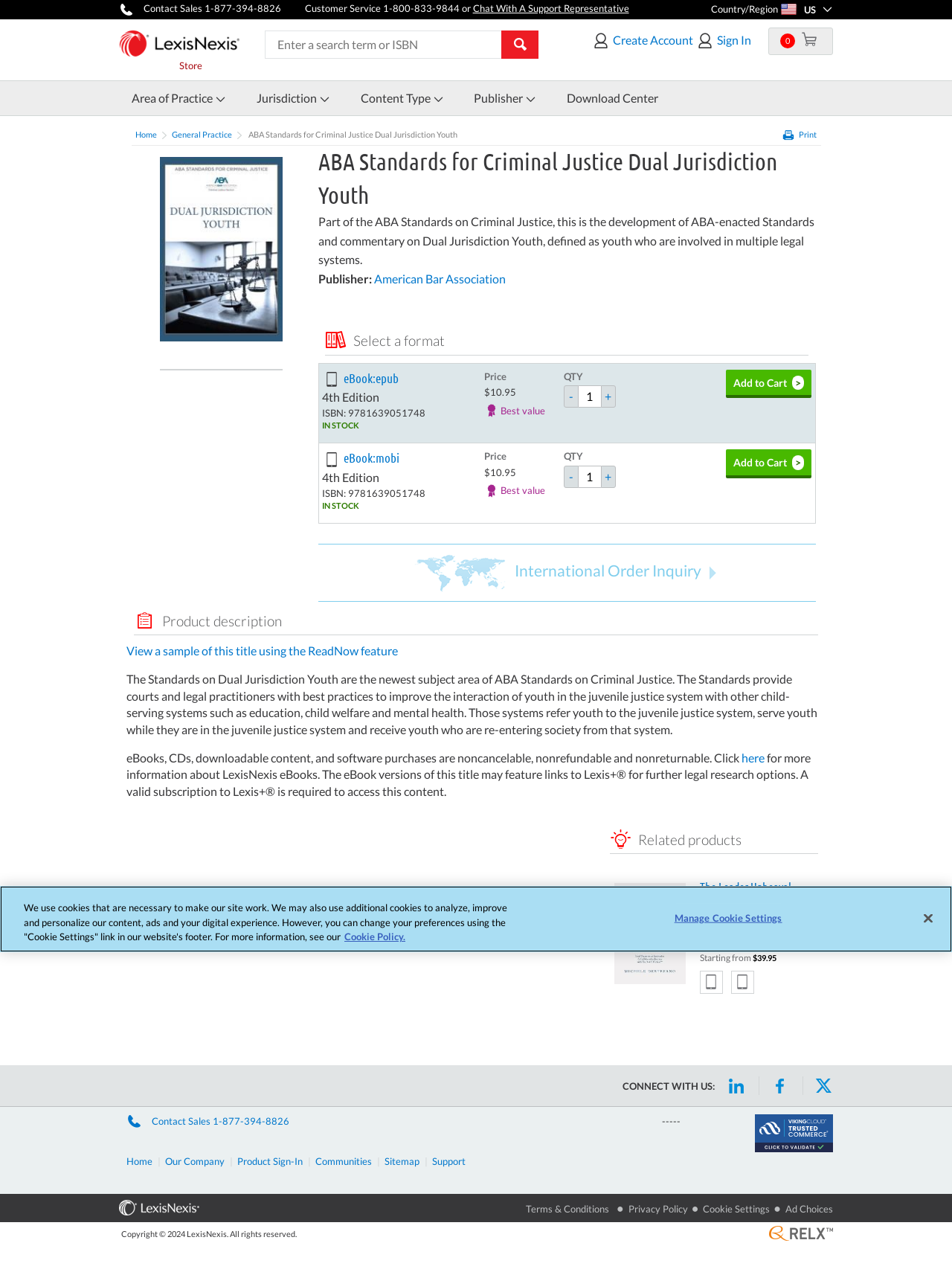Please identify the bounding box coordinates of the element I need to click to follow this instruction: "Add the eBook to cart".

[0.763, 0.29, 0.853, 0.313]